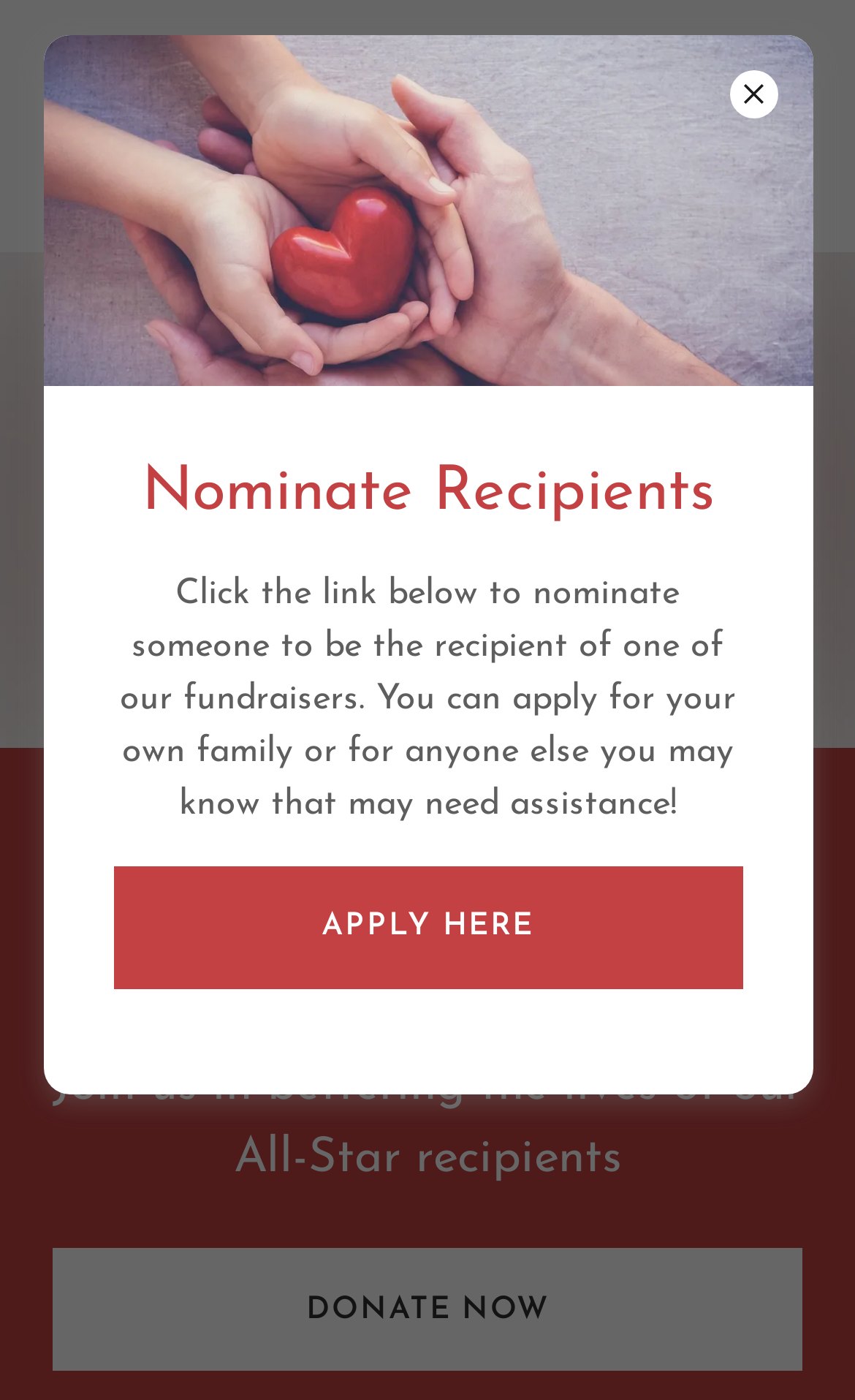What is the name of the organization?
Please look at the screenshot and answer in one word or a short phrase.

Ethan's Super Angels